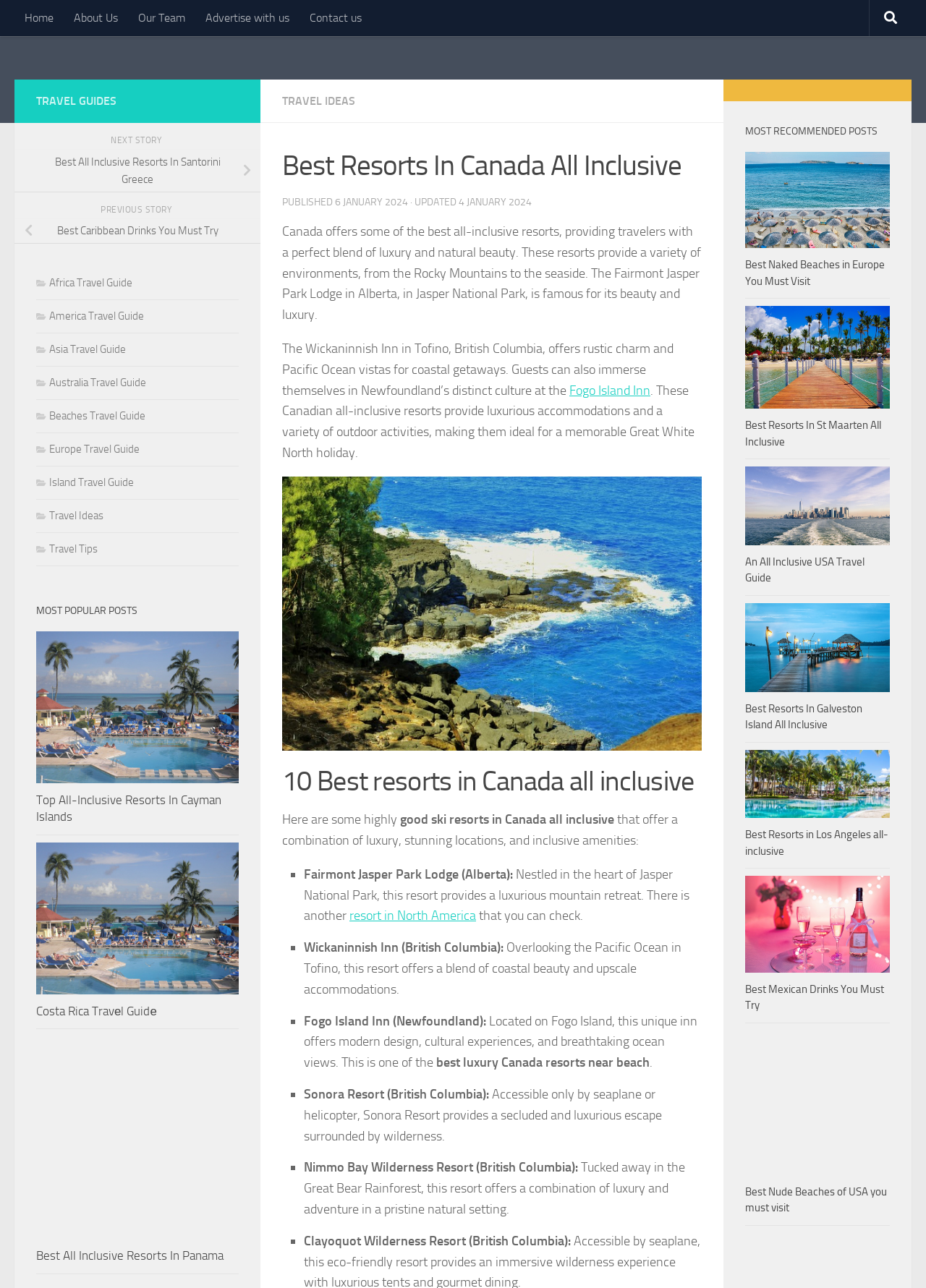Please identify the bounding box coordinates for the region that you need to click to follow this instruction: "Click on the 'NEXT STORY' button".

[0.12, 0.105, 0.177, 0.113]